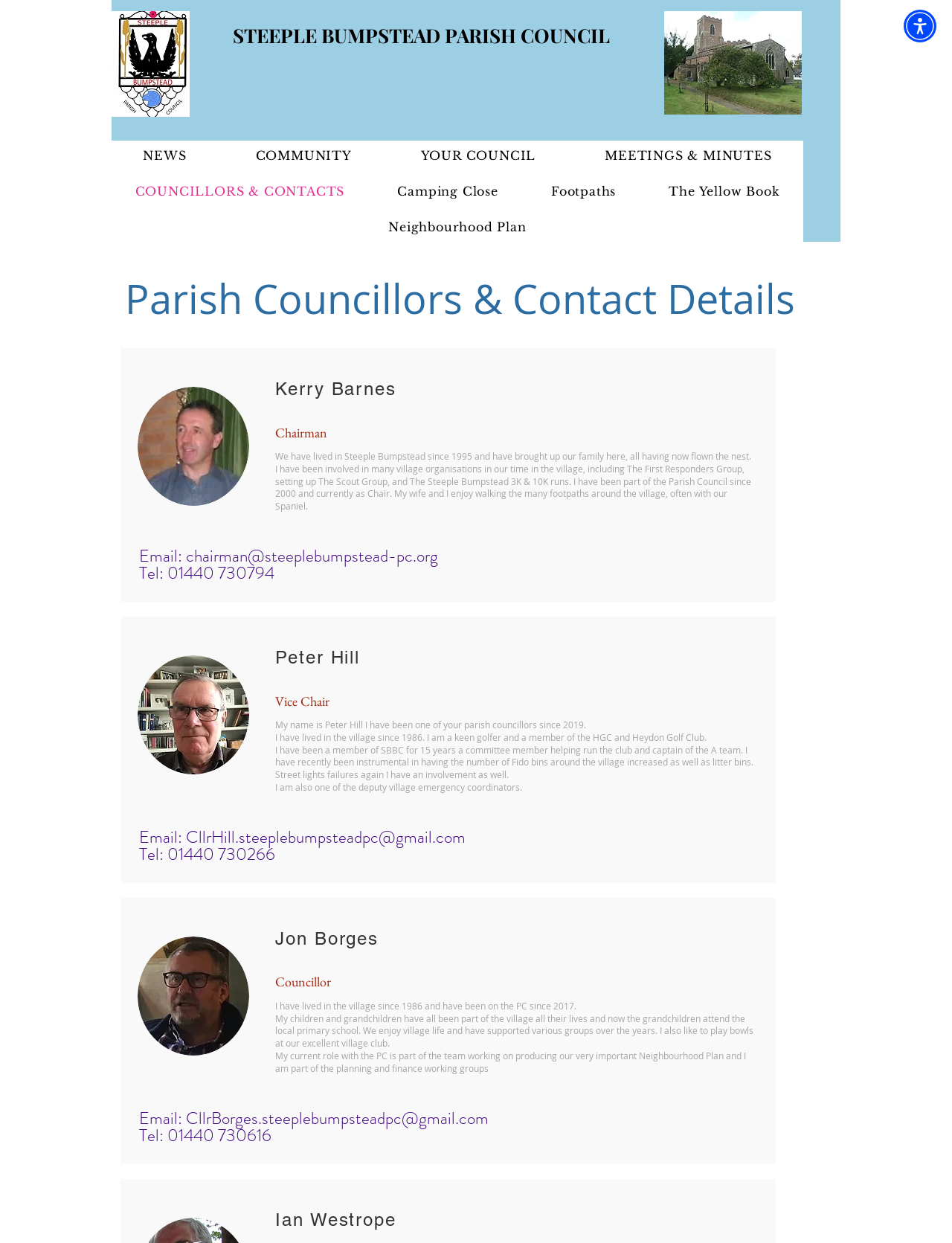What is the role of Peter Hill?
Using the information from the image, give a concise answer in one word or a short phrase.

Vice Chair